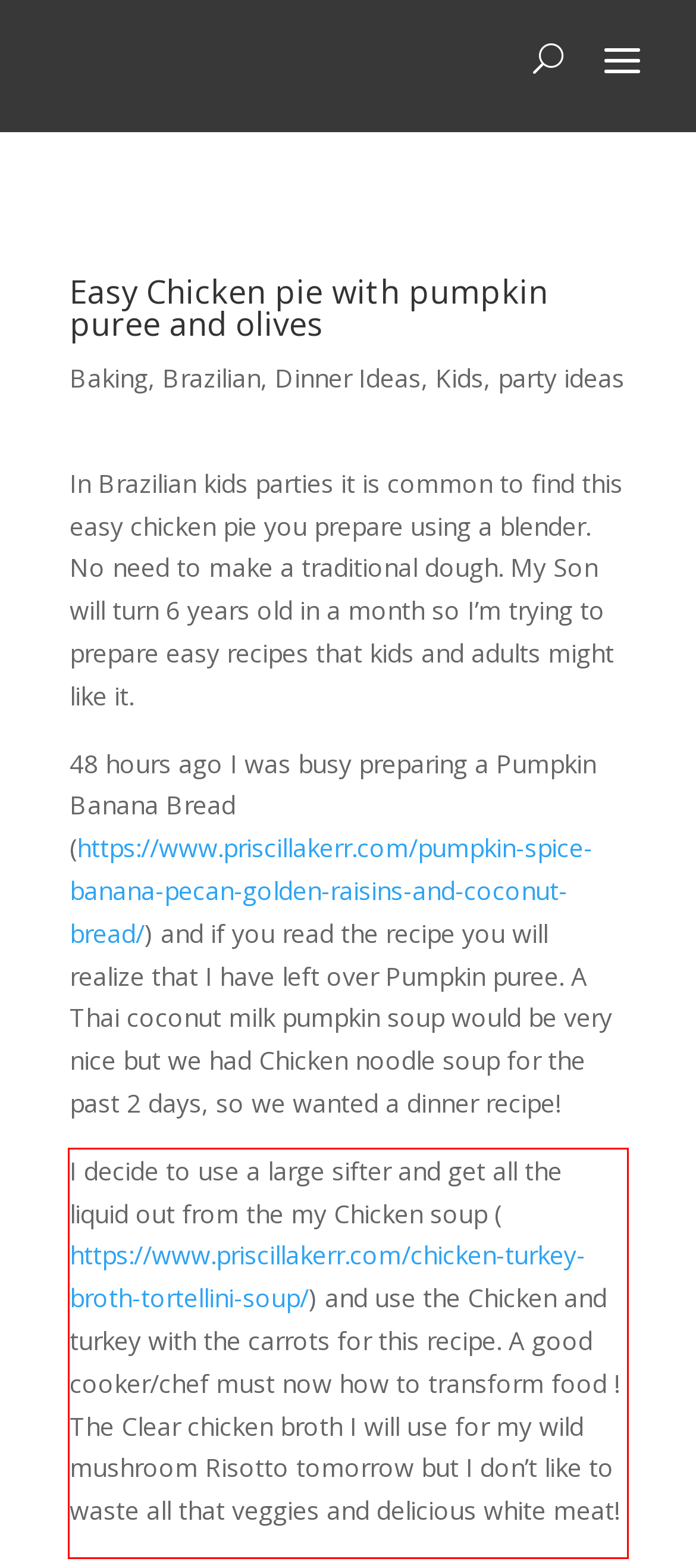You have a screenshot of a webpage, and there is a red bounding box around a UI element. Utilize OCR to extract the text within this red bounding box.

I decide to use a large sifter and get all the liquid out from the my Chicken soup ( https://www.priscillakerr.com/chicken-turkey-broth-tortellini-soup/) and use the Chicken and turkey with the carrots for this recipe. A good cooker/chef must now how to transform food ! The Clear chicken broth I will use for my wild mushroom Risotto tomorrow but I don’t like to waste all that veggies and delicious white meat!